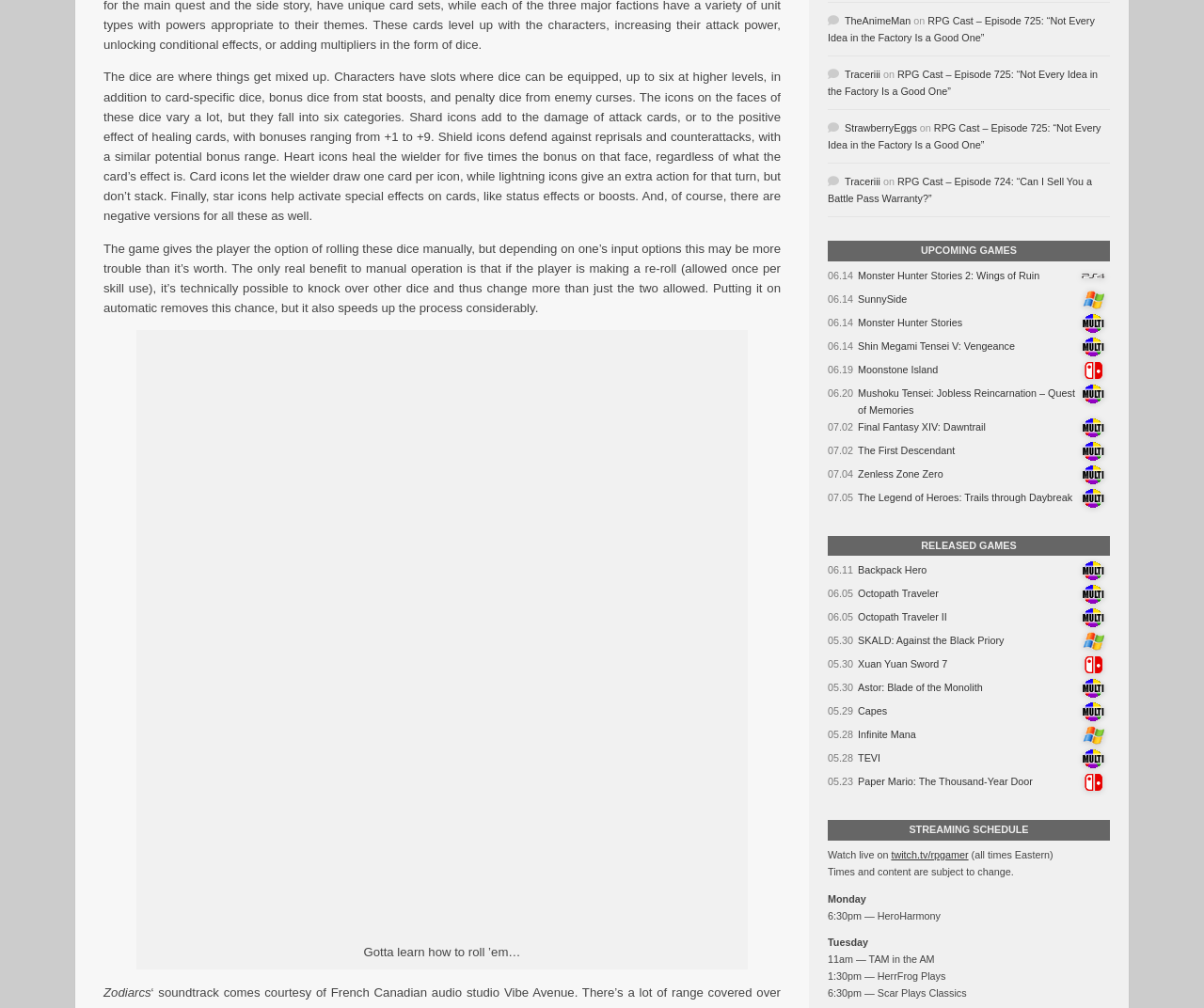What is the release date of Monster Hunter Stories 2: Wings of Ruin?
Examine the image closely and answer the question with as much detail as possible.

The release date of Monster Hunter Stories 2: Wings of Ruin is 06.14, which is mentioned in the StaticText element with ID 961, located in the UPCOMING GAMES section.